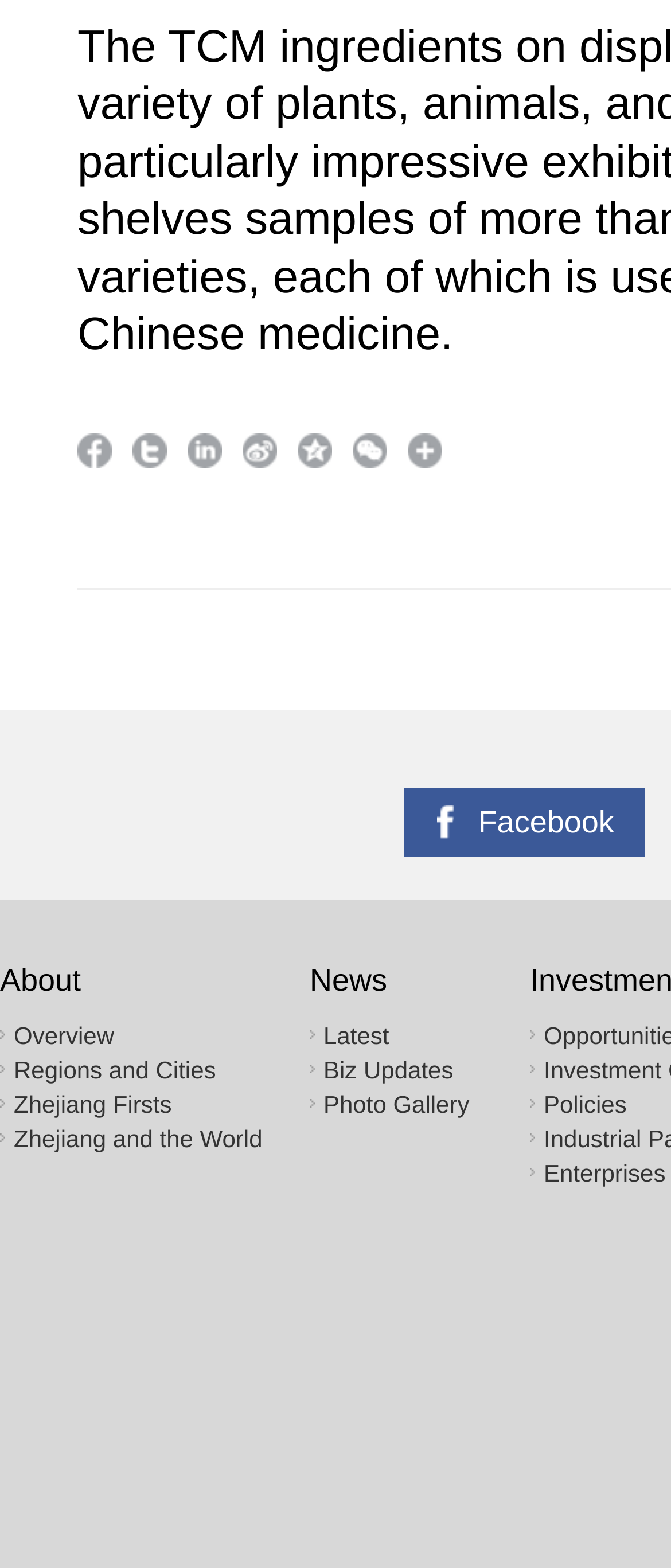Identify the bounding box coordinates for the element you need to click to achieve the following task: "read about overview". The coordinates must be four float values ranging from 0 to 1, formatted as [left, top, right, bottom].

[0.021, 0.651, 0.17, 0.669]